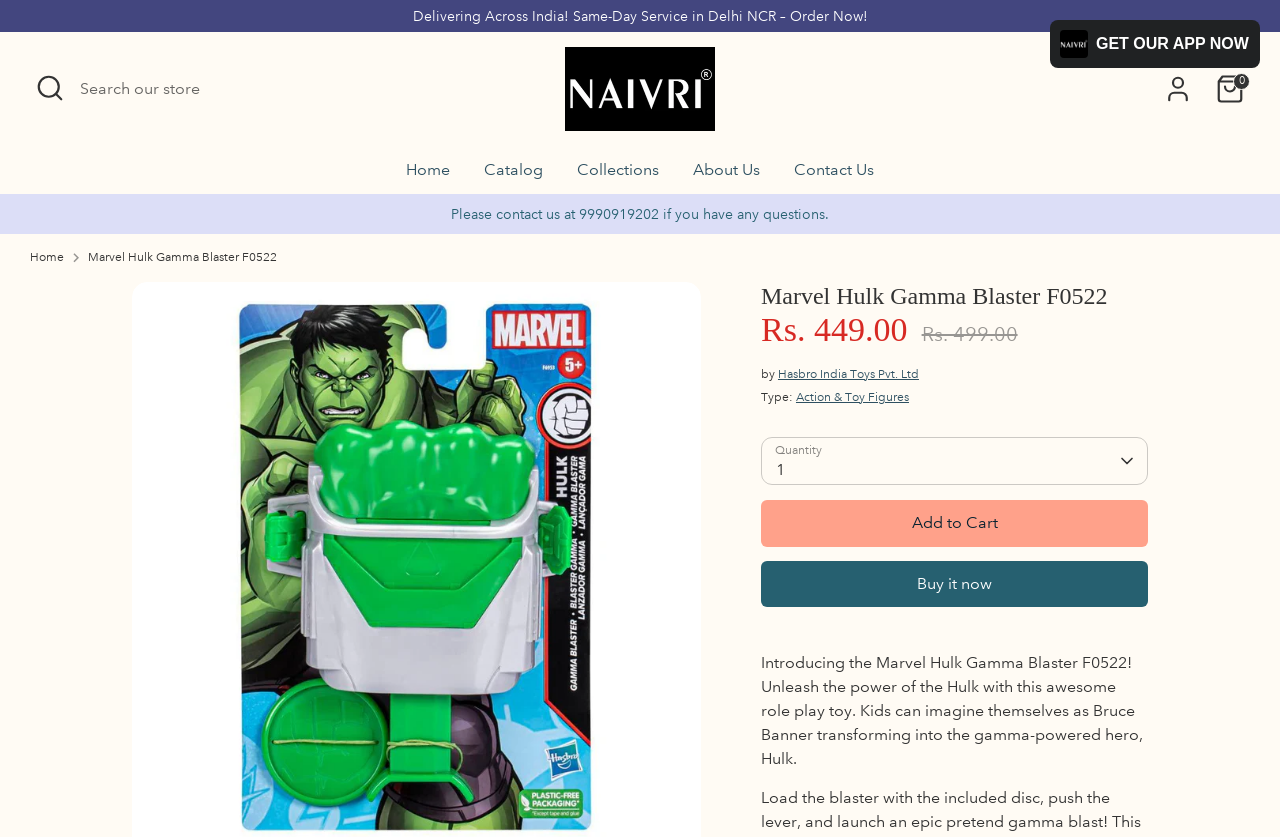Can you find the bounding box coordinates for the element to click on to achieve the instruction: "View account"?

[0.905, 0.082, 0.936, 0.13]